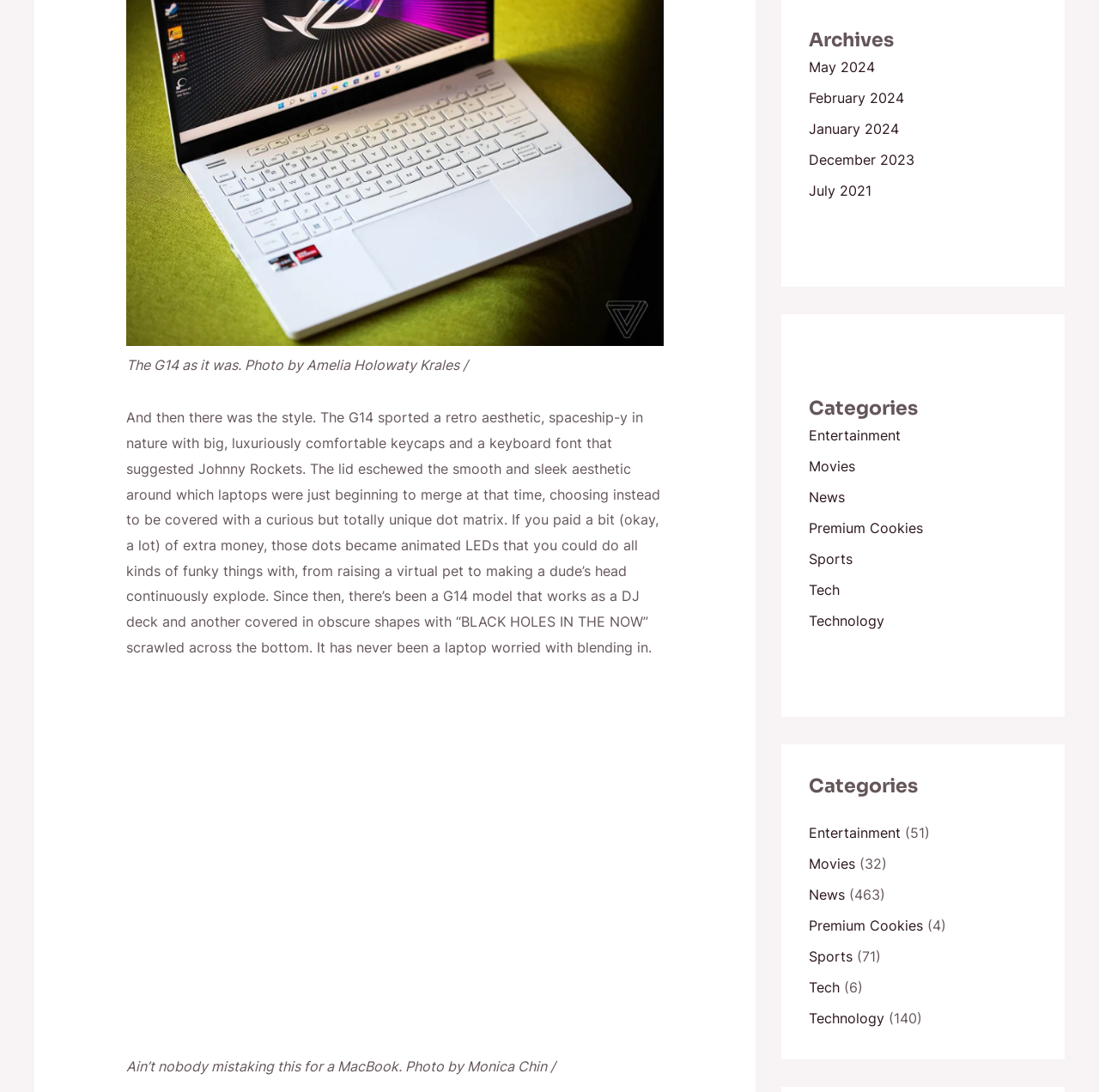Provide the bounding box coordinates of the UI element that matches the description: "January 2024".

[0.736, 0.11, 0.818, 0.126]